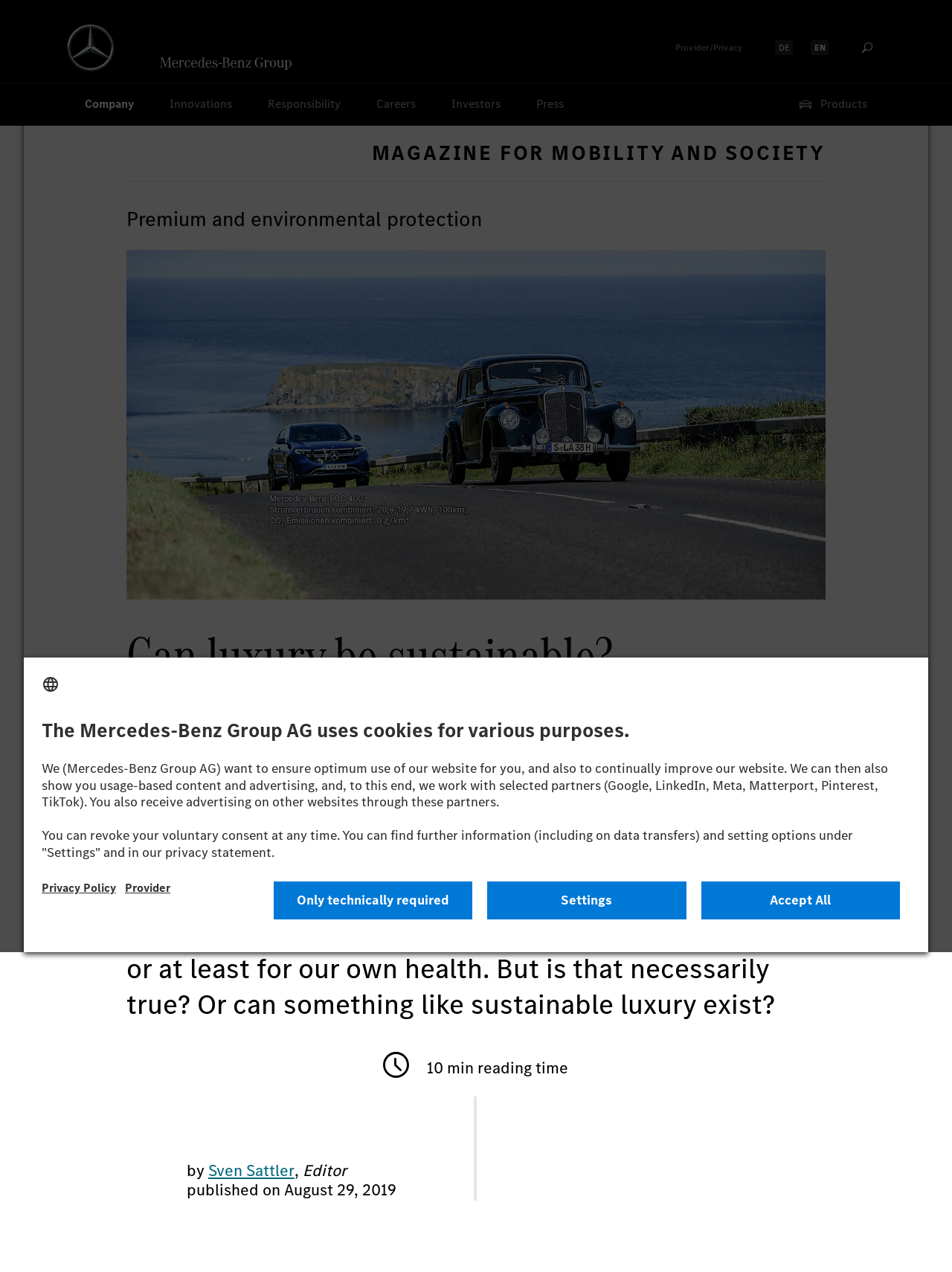Create a detailed narrative of the webpage’s visual and textual elements.

This webpage is about sustainable luxury, specifically exploring the question of whether luxury can be sustainable. The page is divided into several sections. At the top, there are two links to skip to the main content and footer. Below that, there is a navigation menu with links to various sections of the website, including the company, innovations, responsibility, careers, investors, and products.

On the left side of the page, there is a meta navigation section with links to provider/privacy, language navigation, and a search button. The language navigation section allows users to select their preferred language, with options for German and English.

The main content of the page starts with a heading "Premium and environmental protection" and an image. Below that, there is a subheading "Can luxury be sustainable?" followed by a block of text that discusses the concept of sustainable luxury. The text is accompanied by an image and a static text indicating the reading time.

Further down the page, there is a section with the author's name, publication date, and a link to the author's profile. Below that, there is a button to open privacy settings.

The page also has a dialog box that appears to be a cookie consent notification. The dialog box explains how the website uses cookies and allows users to select their preferences, including the option to revoke consent at any time. The dialog box also has links to open the privacy policy and provider information.

Overall, the webpage has a clean and organized layout, with clear headings and concise text. The use of images and navigation menus makes it easy to navigate and find relevant information.